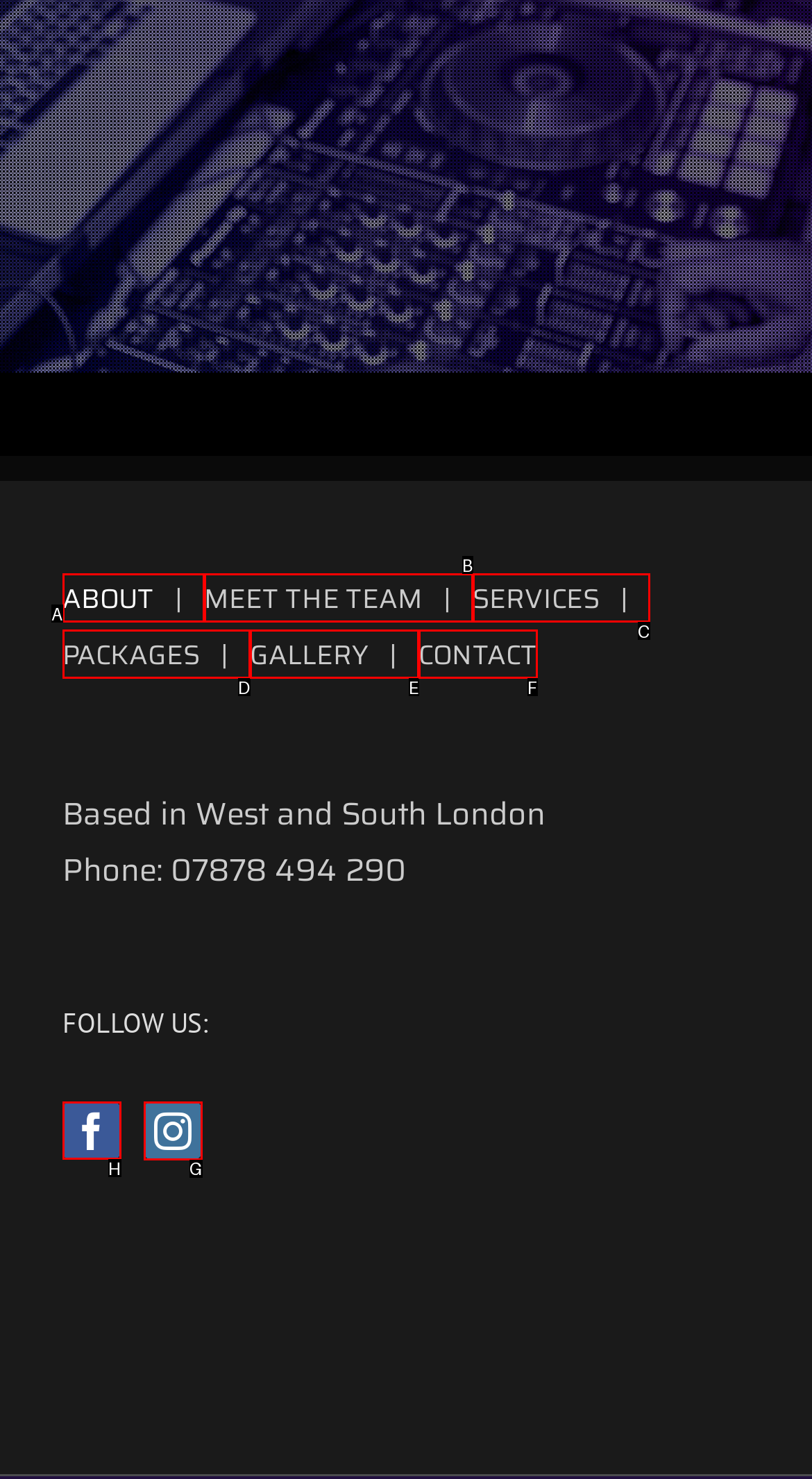Determine which HTML element to click on in order to complete the action: follow us on Facebook.
Reply with the letter of the selected option.

H